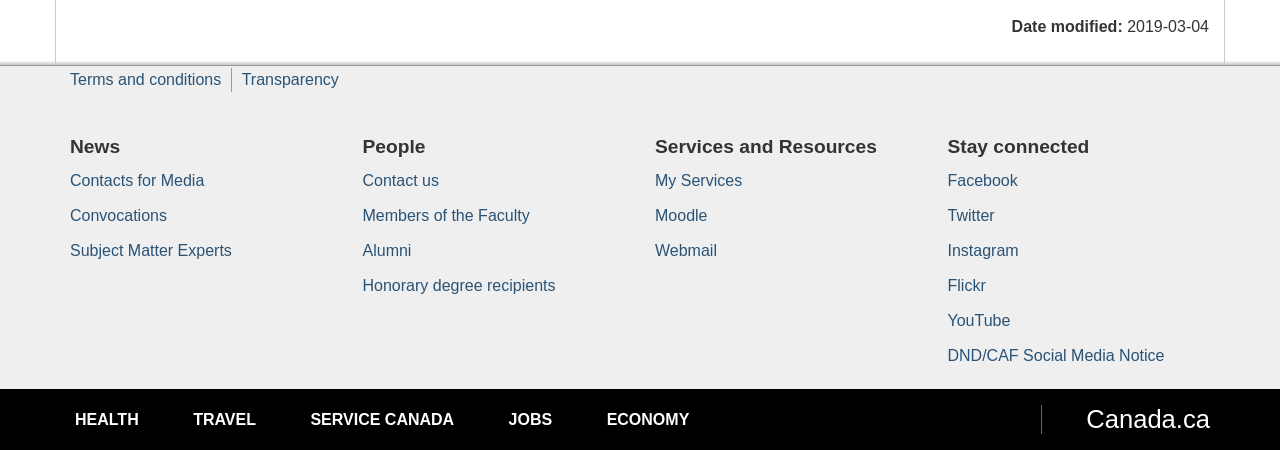Determine the bounding box coordinates of the clickable element necessary to fulfill the instruction: "Access Moodle". Provide the coordinates as four float numbers within the 0 to 1 range, i.e., [left, top, right, bottom].

[0.512, 0.46, 0.553, 0.498]